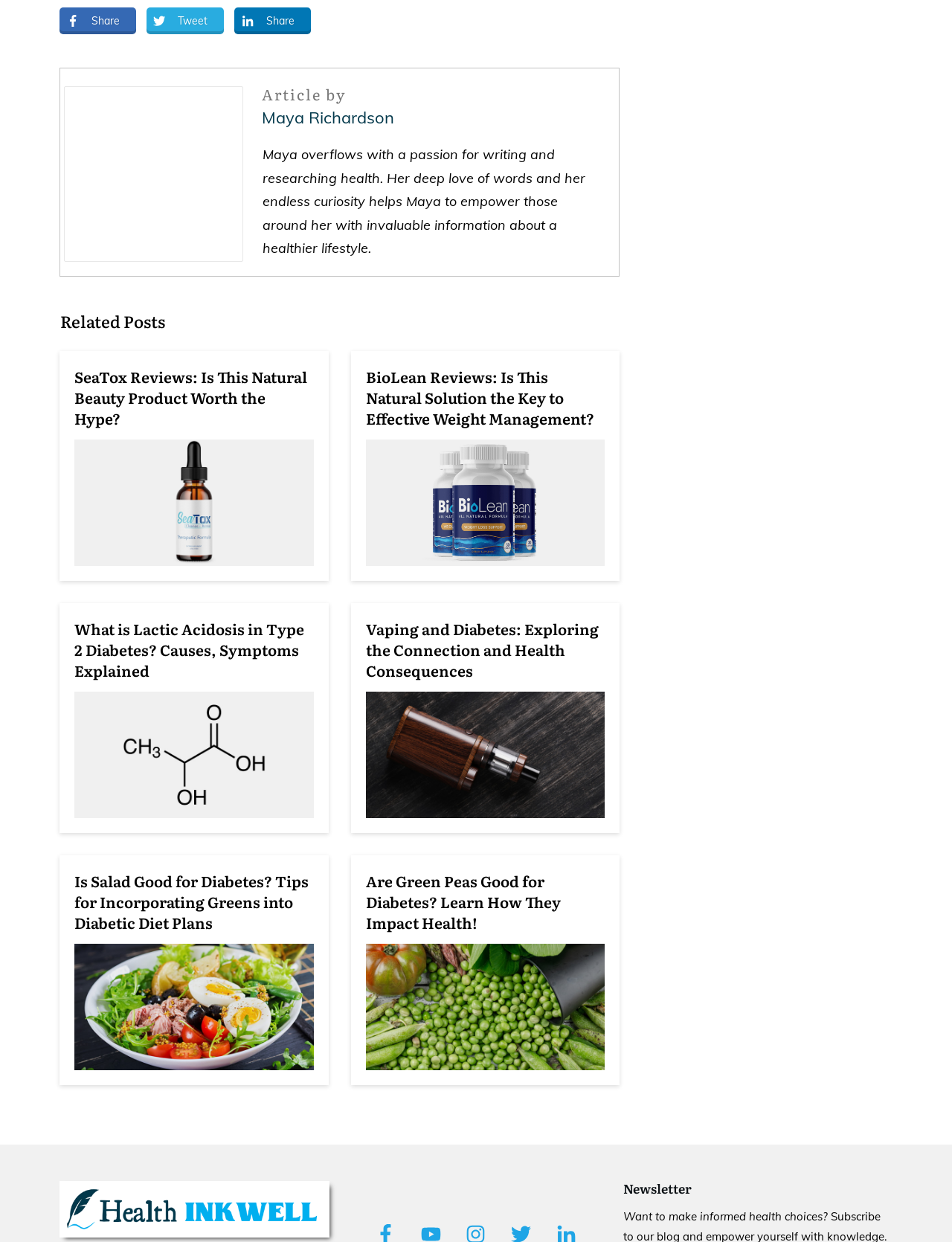Determine the bounding box coordinates for the UI element described. Format the coordinates as (top-left x, top-left y, bottom-right x, bottom-right y) and ensure all values are between 0 and 1. Element description: alt="Maya-Richardson" title="Maya Richardson"

[0.072, 0.063, 0.251, 0.237]